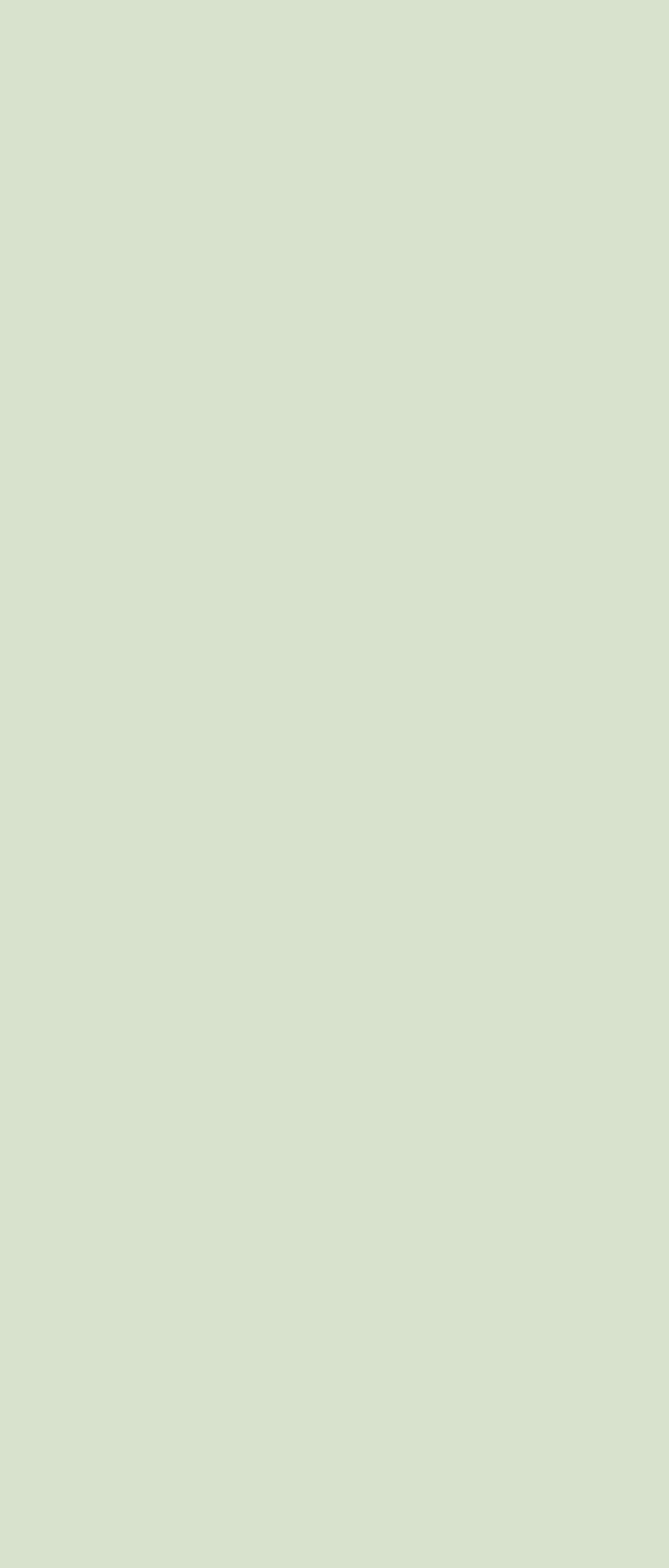What categories of real estate are listed?
Please provide a single word or phrase in response based on the screenshot.

Baldur, Belmont, Cartwright, Killarney